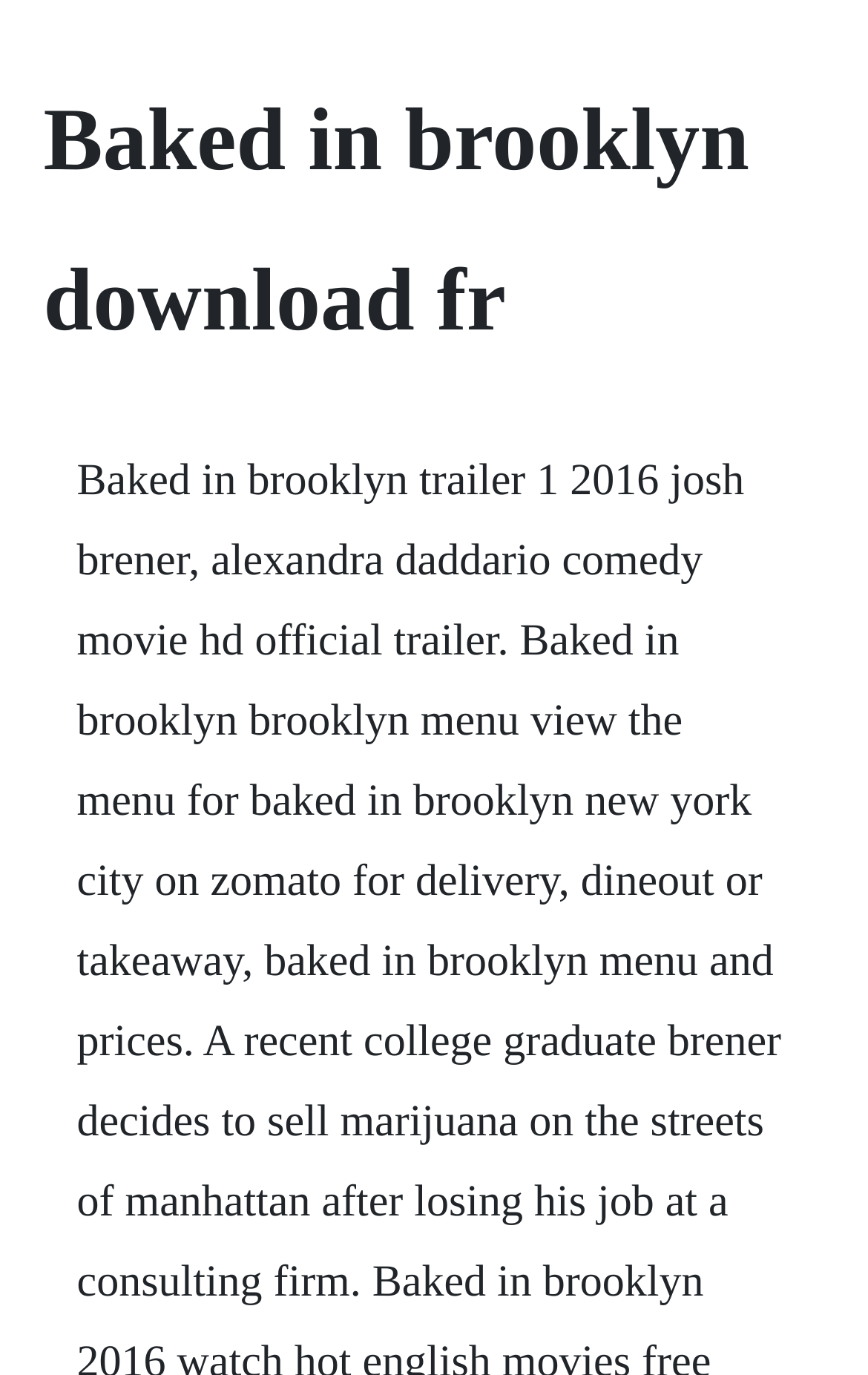Extract the top-level heading from the webpage and provide its text.

Baked in brooklyn download fr